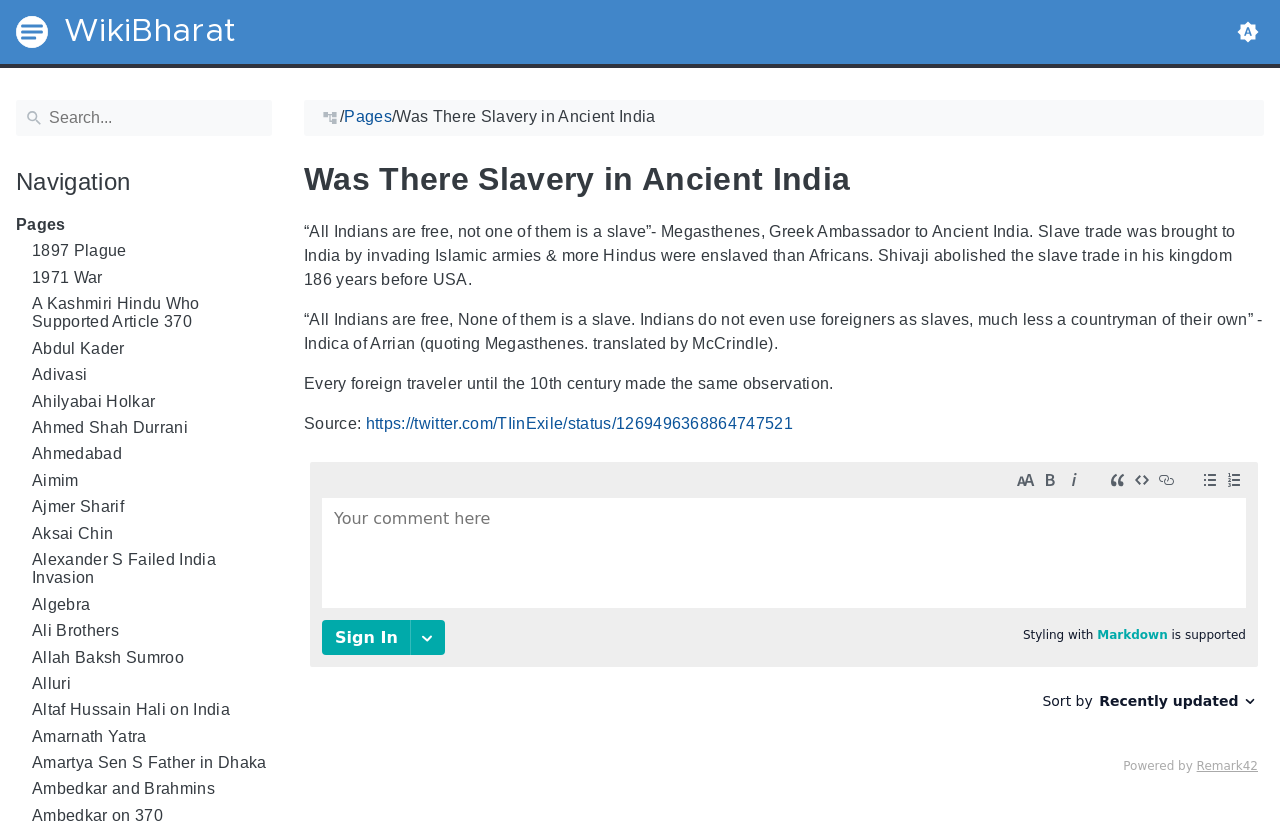Identify and extract the main heading of the webpage.

Was There Slavery in Ancient India